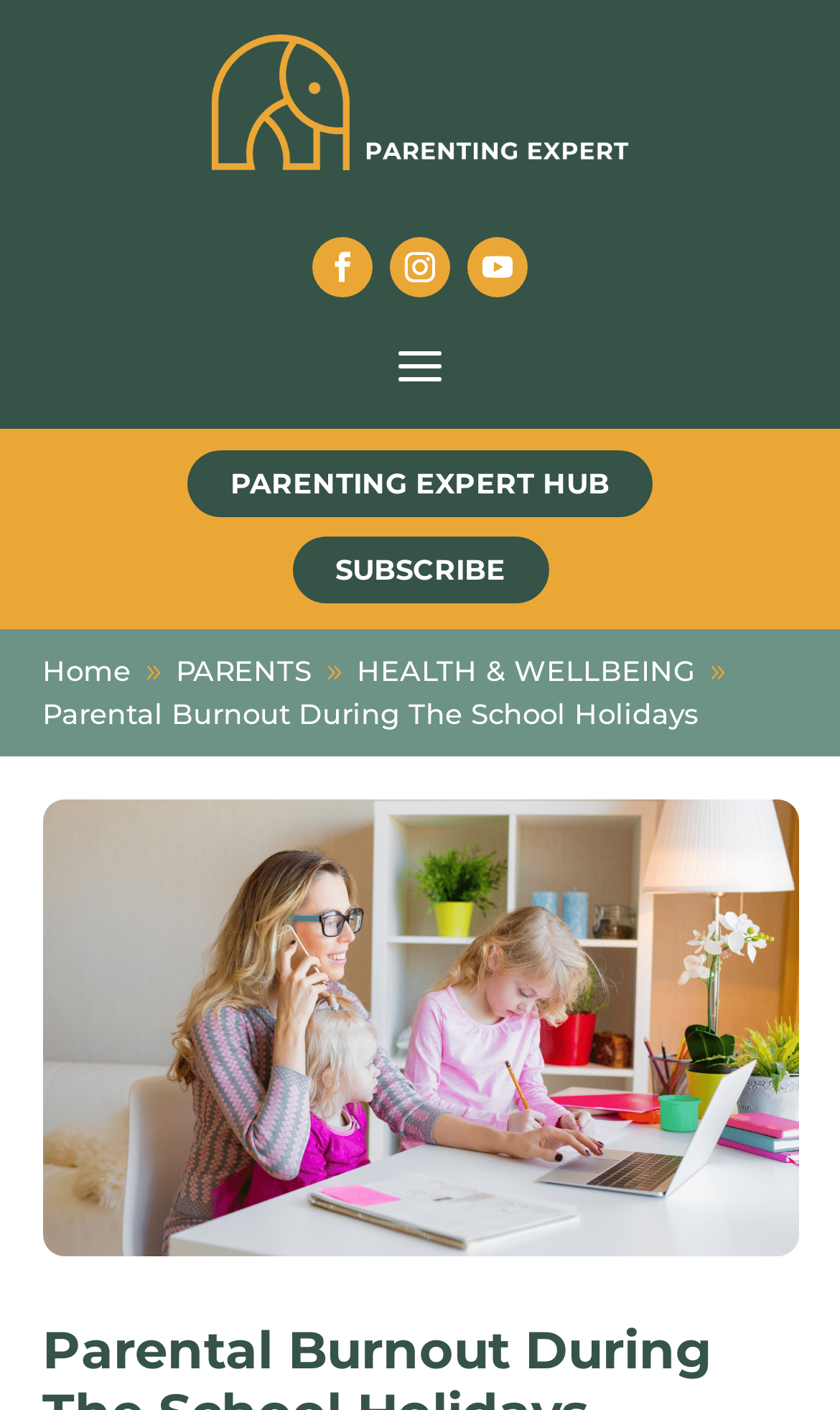Use the details in the image to answer the question thoroughly: 
How many navigation links are there?

There are four navigation links on the webpage, which are 'Home', 'PARENTS', 'HEALTH & WELLBEING', and 'PARENTING EXPERT HUB'. These links are located at the top of the webpage and are likely to navigate to different sections of the website.